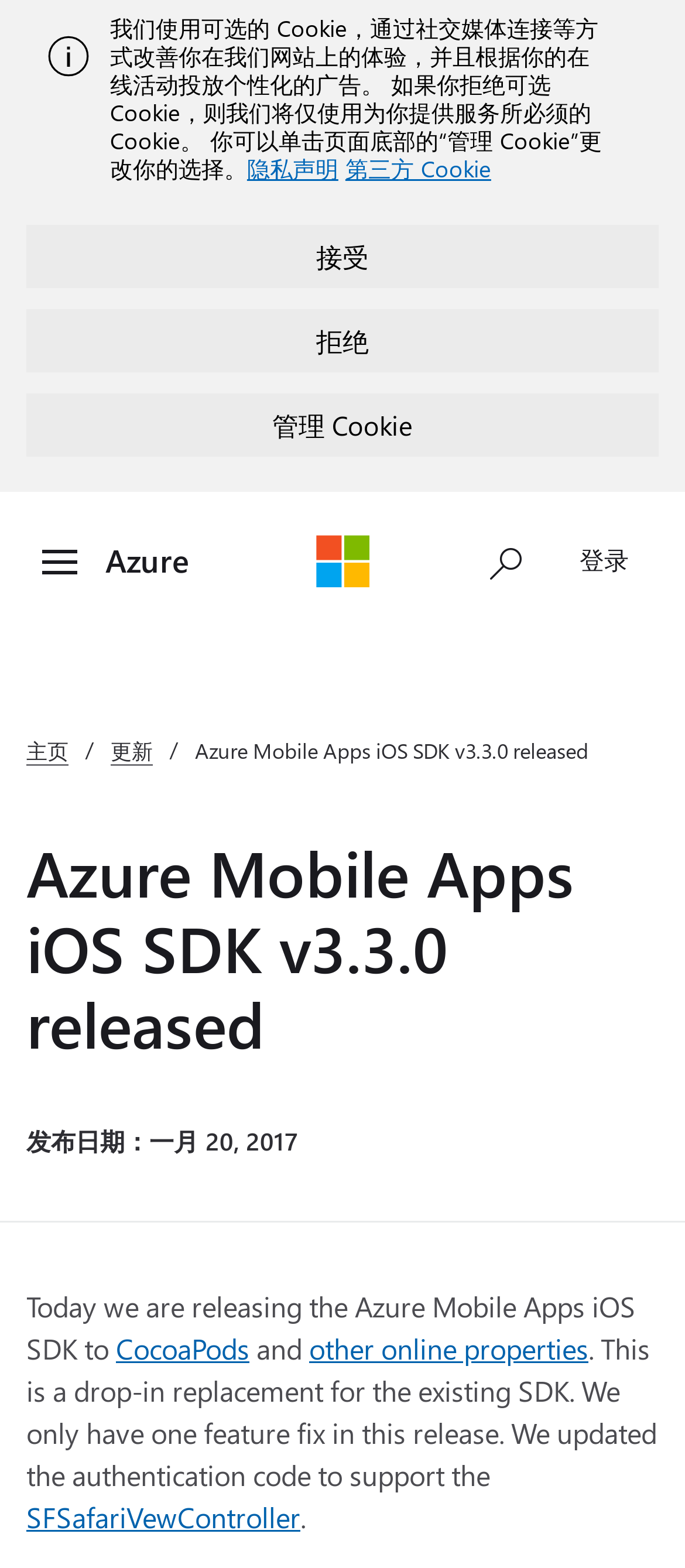Please find and generate the text of the main heading on the webpage.

Azure Mobile Apps iOS SDK v3.3.0 released